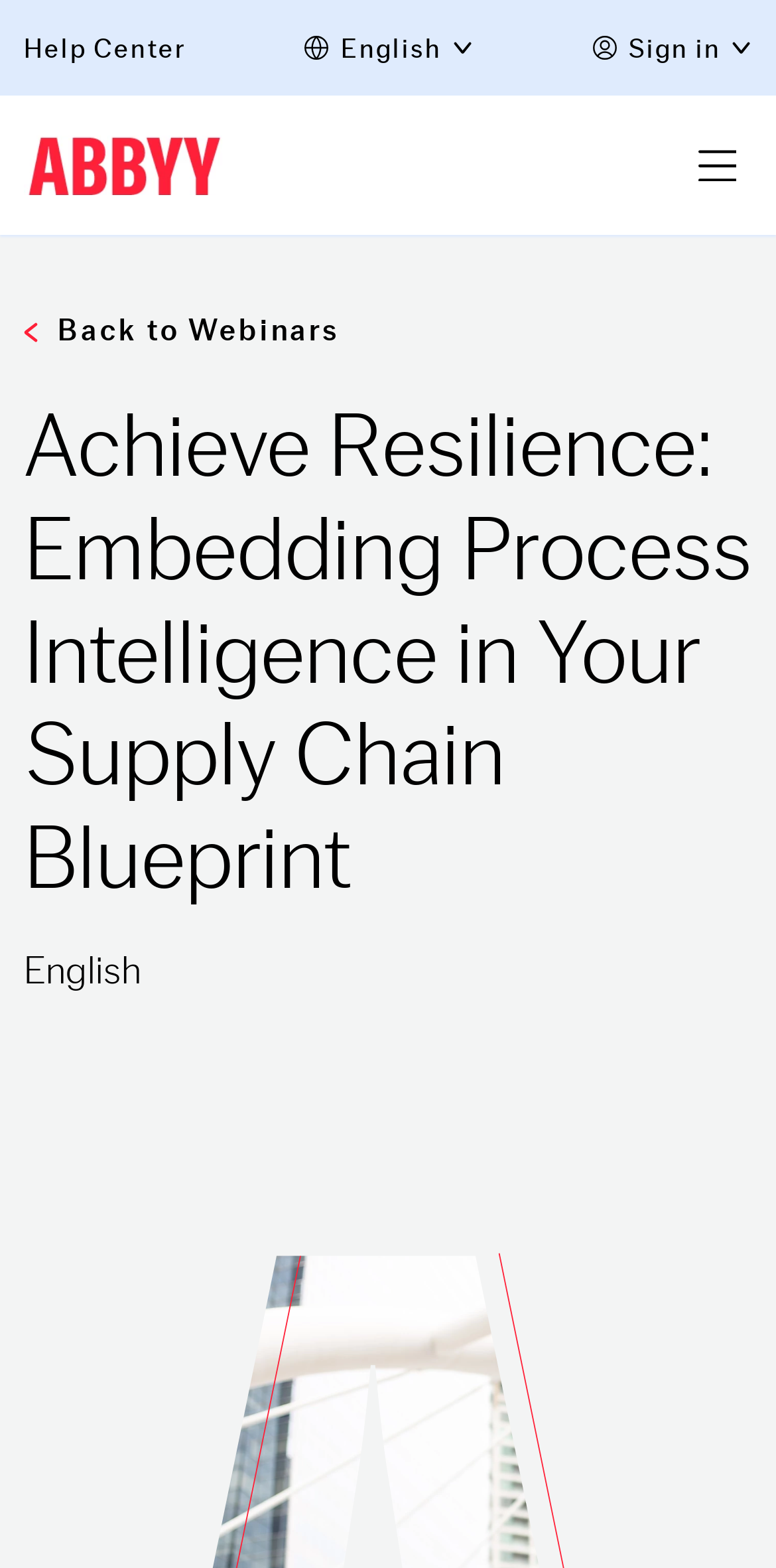From the element description Help Center, predict the bounding box coordinates of the UI element. The coordinates must be specified in the format (top-left x, top-left y, bottom-right x, bottom-right y) and should be within the 0 to 1 range.

[0.031, 0.015, 0.24, 0.046]